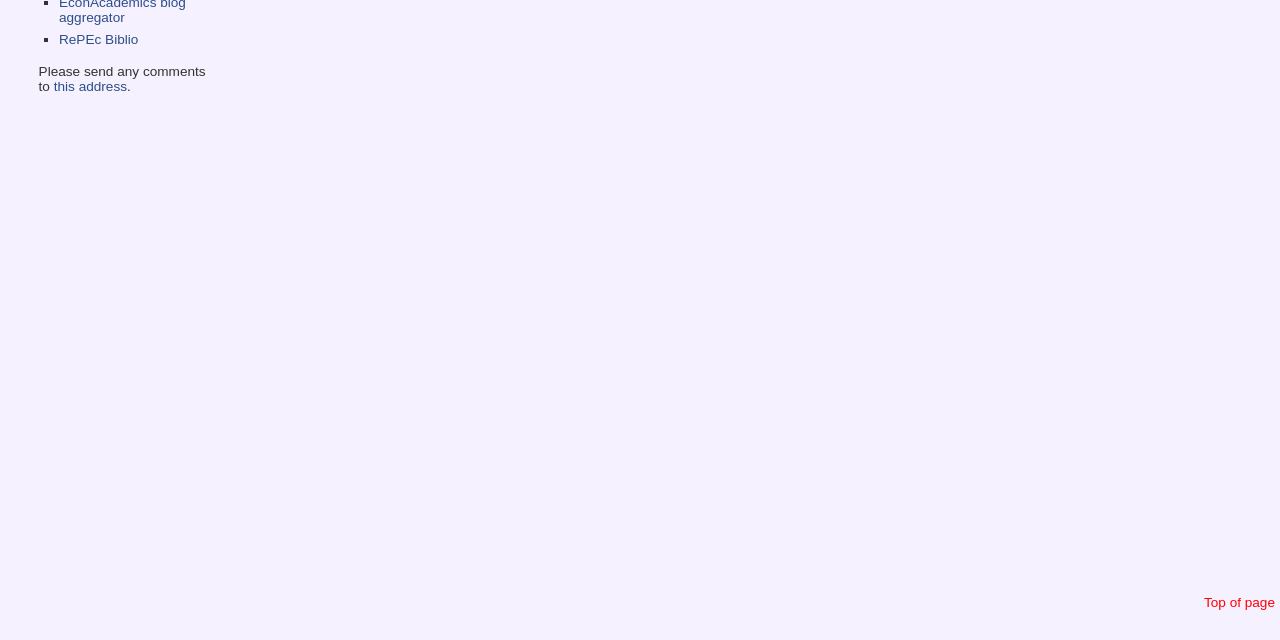Give the bounding box coordinates for the element described as: "this address".

[0.042, 0.124, 0.099, 0.147]